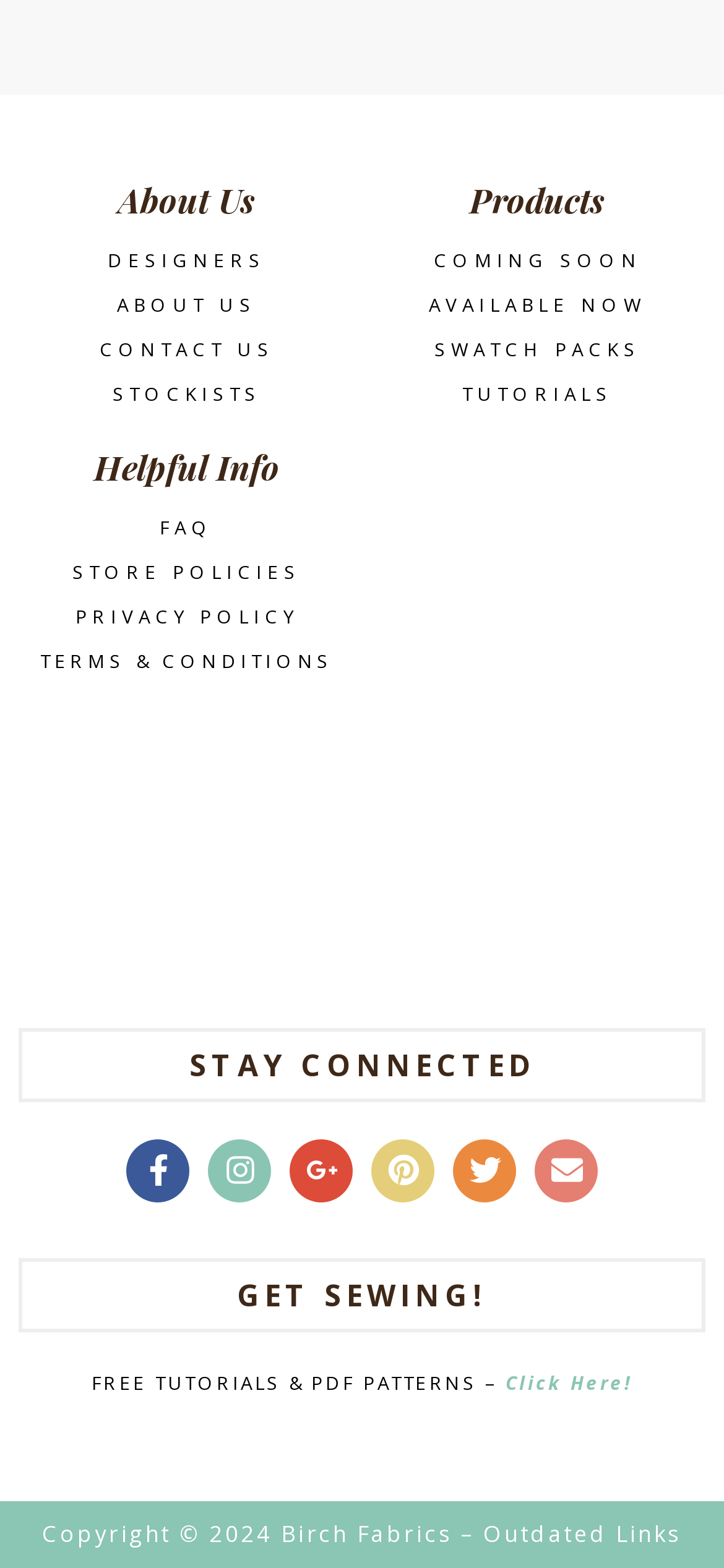Identify the bounding box coordinates of the region I need to click to complete this instruction: "Follow on Facebook".

[0.174, 0.727, 0.262, 0.767]